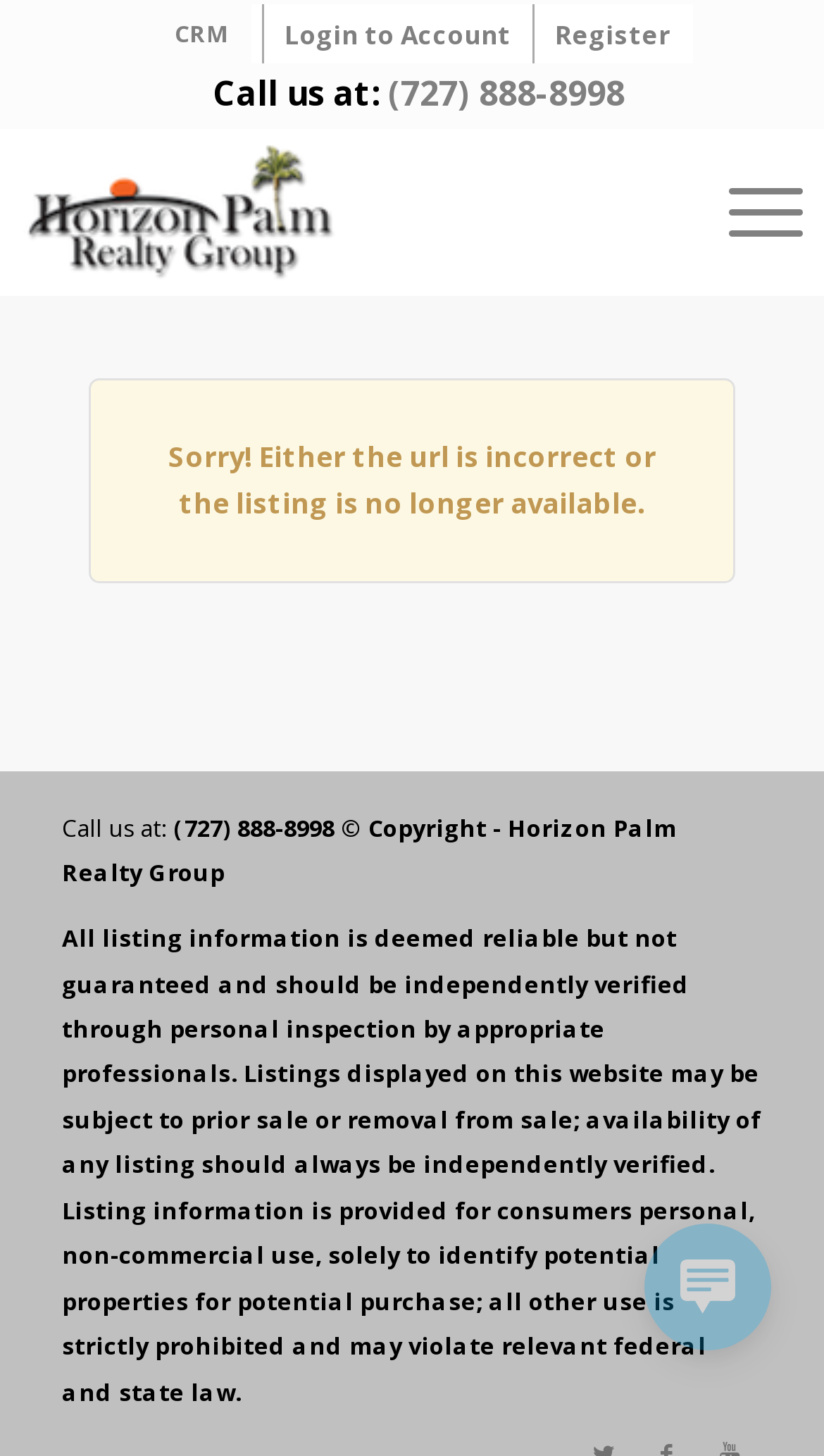Offer a thorough description of the webpage.

The webpage is a property listing page from Horizon Palm Realty. At the top, there are three links: "CRM", "Login to Account", and "Register", aligned horizontally. Below these links, there is a static text "Call us at:" followed by a phone number "(727) 888-8998" as a link. 

To the left of the phone number, there is a layout table containing a link "Horizon Palm Realty" with an image of the same name. On the right side of the layout table, there is a link "Menu". 

The main content of the page is divided into two sections. The top section contains an article with a static text apologizing for an incorrect URL or unavailable listing. 

The bottom section has three static texts: "Call us at:" followed by the same phone number as above, a copyright notice "© Copyright - Horizon Palm Realty Group", and a disclaimer about the reliability and use of listing information. 

At the bottom right corner, there is a disabled button "Live Chat & Talk" with an image.